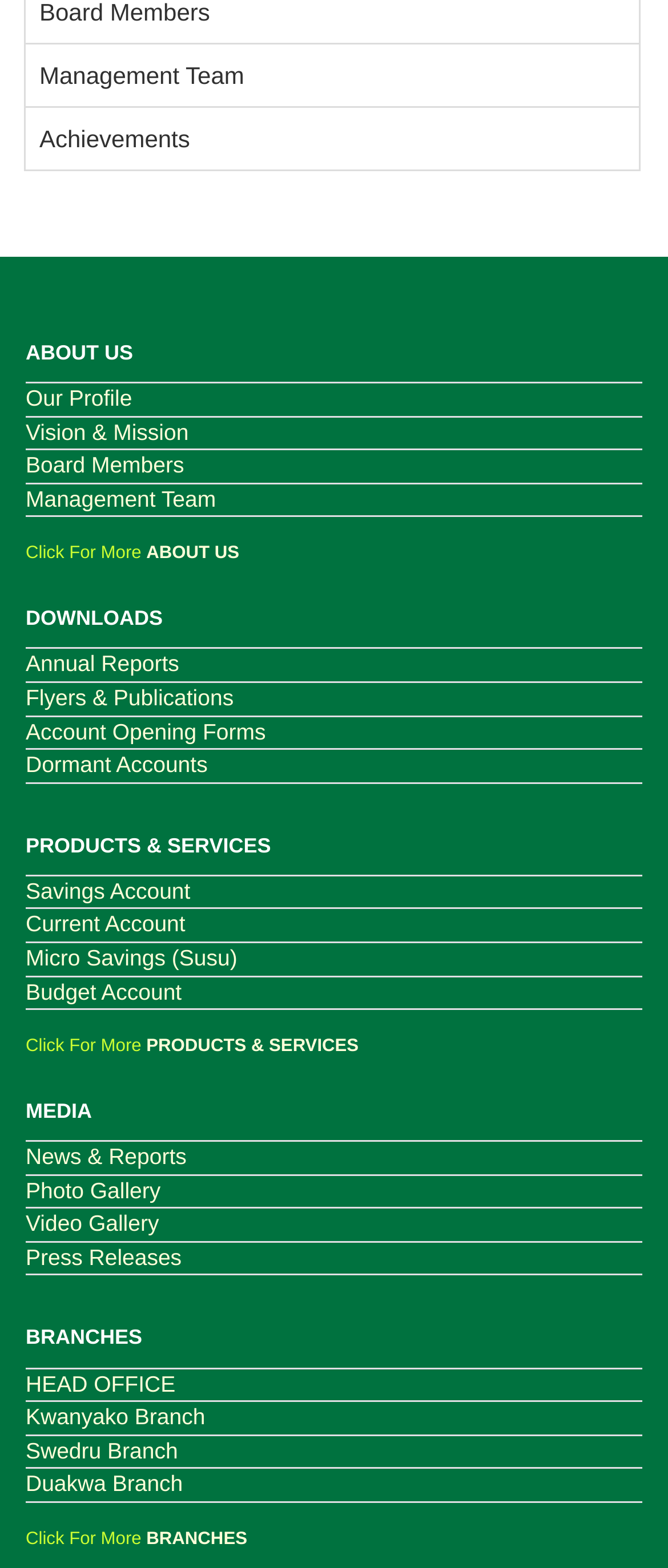From the image, can you give a detailed response to the question below:
What is the second branch listed in the 'BRANCHES' section?

I located the 'BRANCHES' section by finding the heading element with the text 'BRANCHES'. Under this section, I found a series of links, and the second one is 'Kwanyako Branch'.